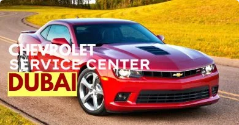Offer an in-depth caption that covers the entire scene depicted in the image.

This vibrant image showcases a sleek red Chevrolet motorcycle against a backdrop of a scenic road in Dubai. Prominently overlaid on the image are the words "Chevrolet Service Center" in bold letters, accompanied by "Dubai," highlighting the location and service focus. The combination of the striking vehicle and the lush yellow-green landscape emphasizes the charm of Dubai as not just a city of luxurious lifestyles, but also a hub for automotive excellence. This visual representation invites viewers to consider as a premier destination for Chevrolet services in the region.